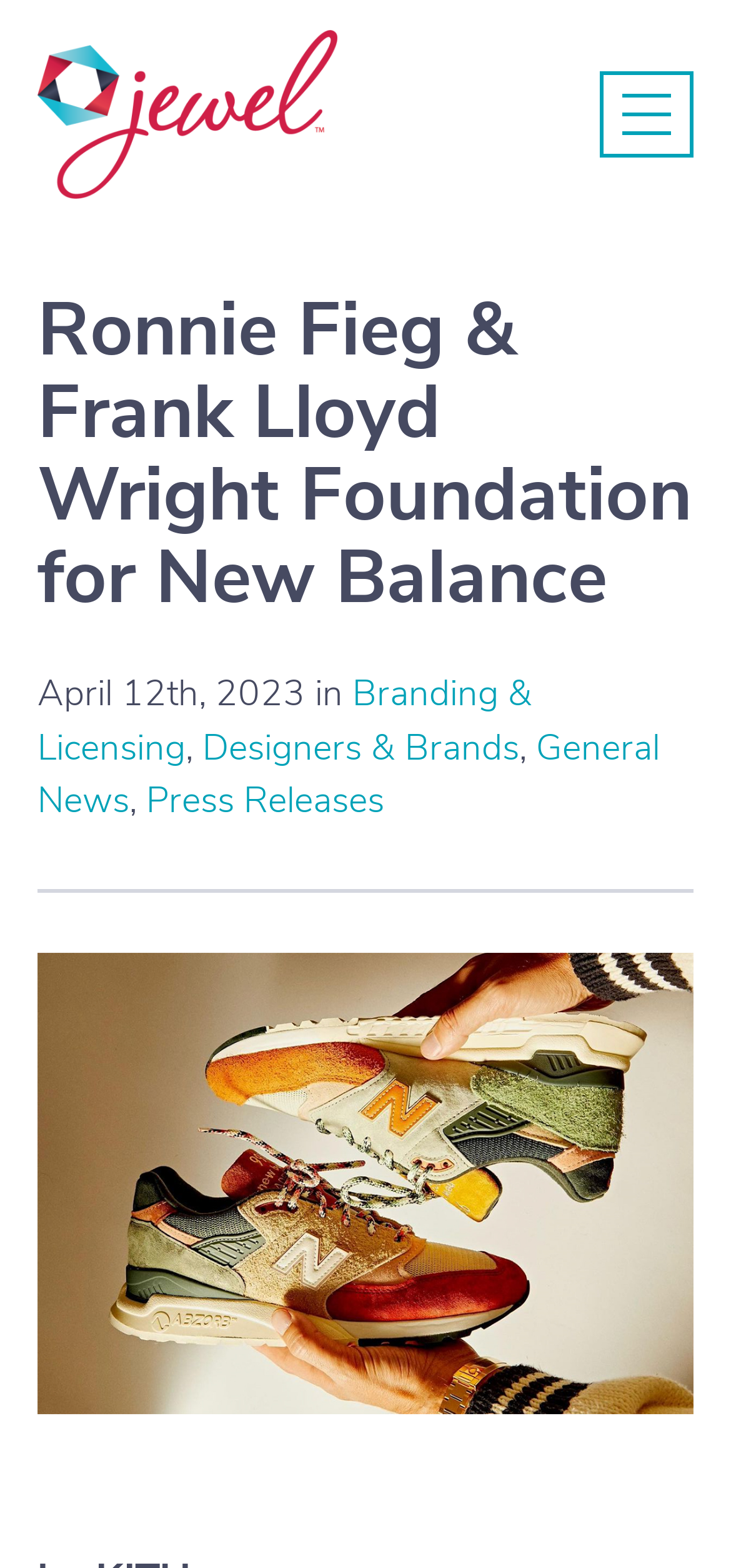Find the bounding box coordinates for the area that should be clicked to accomplish the instruction: "Click the Jewel Branding Logo".

[0.051, 0.019, 0.462, 0.127]